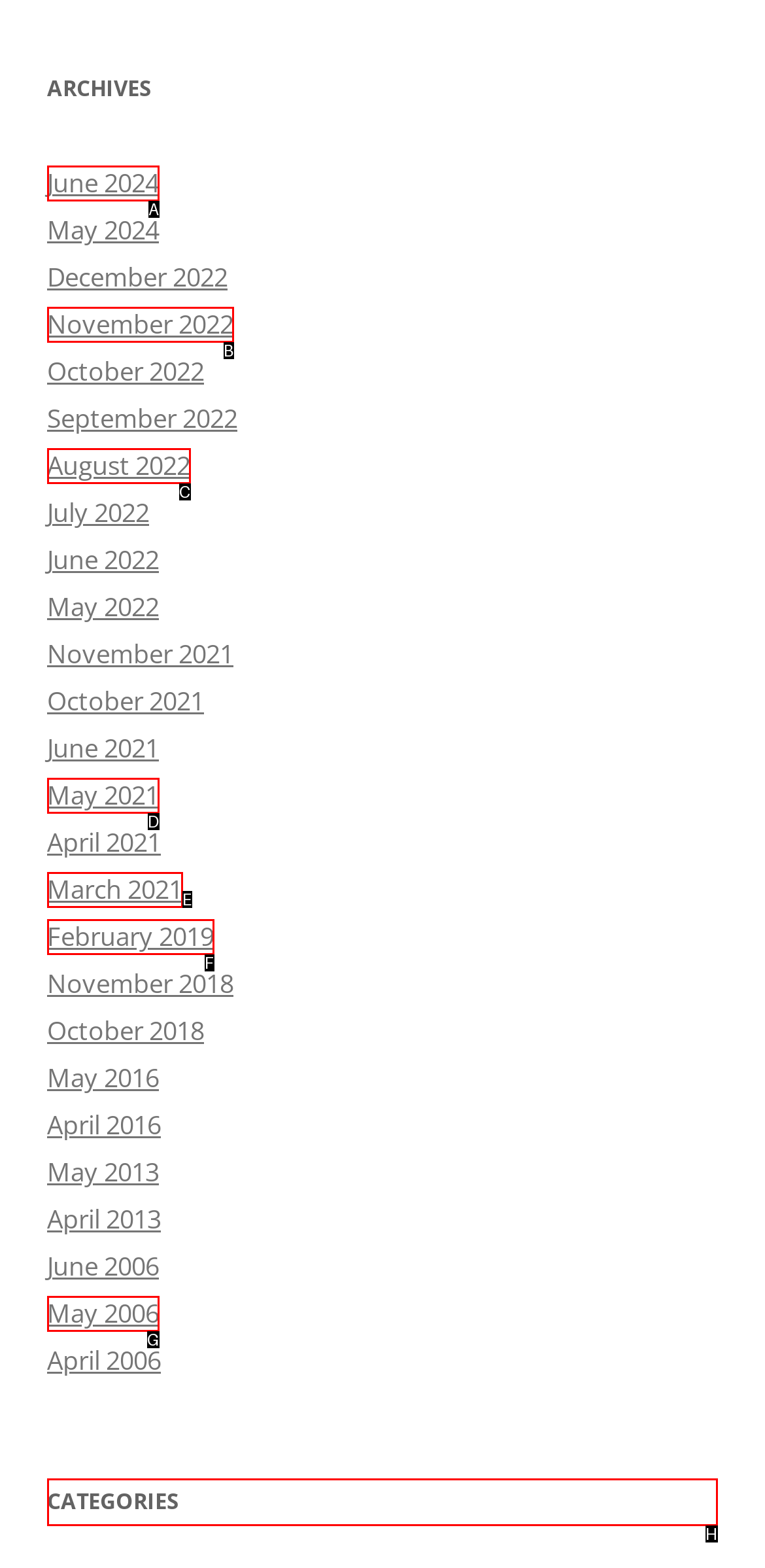Identify the letter of the option that should be selected to accomplish the following task: browse categories. Provide the letter directly.

H